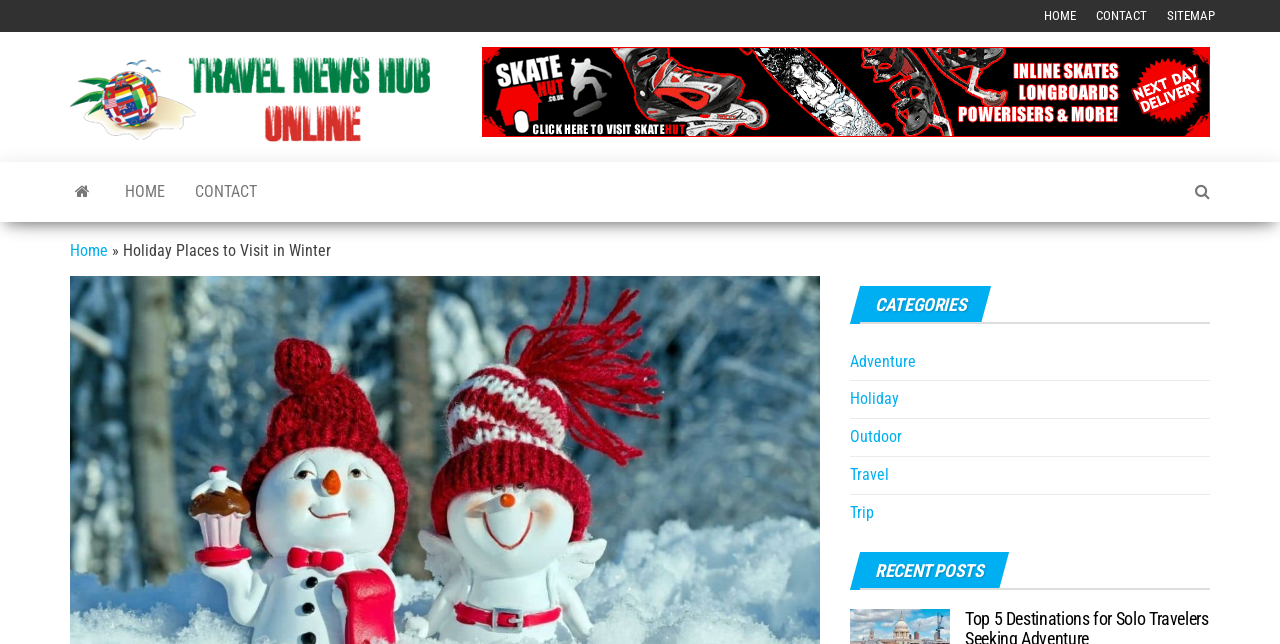Analyze the image and deliver a detailed answer to the question: How many social media links are there on the webpage?

I searched for social media links on the webpage and found two links, one with the text '' and another with the text '', which are likely to be social media links.